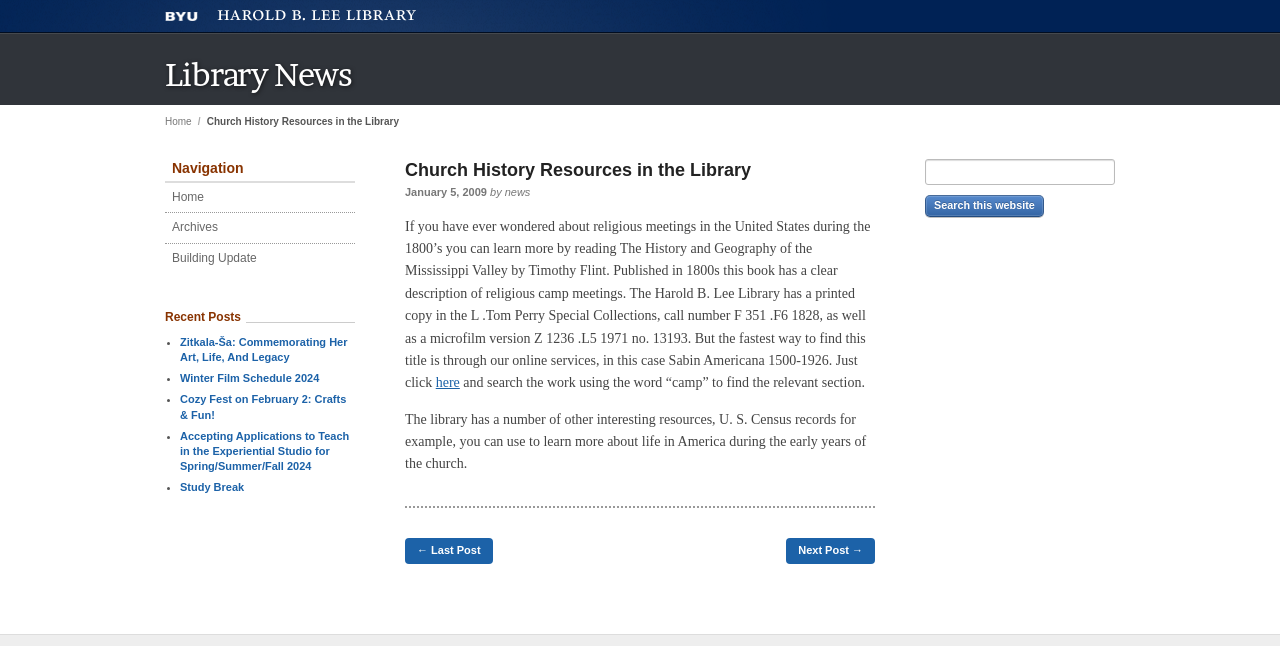From the details in the image, provide a thorough response to the question: What is the author of the book?

The author of the book can be found in the article section of the webpage, where it says 'If you have ever wondered about religious meetings in the United States during the 1800’s you can learn more by reading The History and Geography of the Mississippi Valley by Timothy Flint.' The author of the book is 'Timothy Flint'.